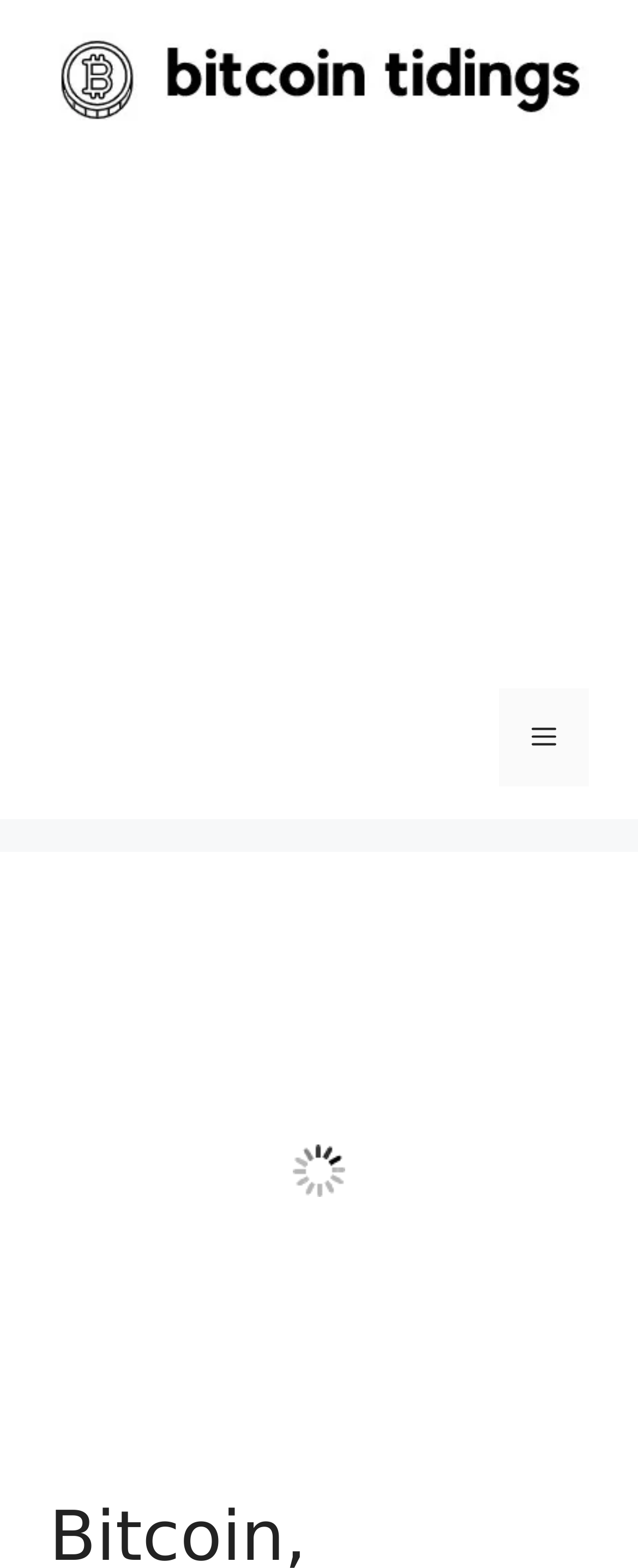What is the content of the iframe on the webpage?
Please answer the question with a detailed response using the information from the screenshot.

The iframe on the webpage contains an advertisement, which is a separate content embedded within the webpage.